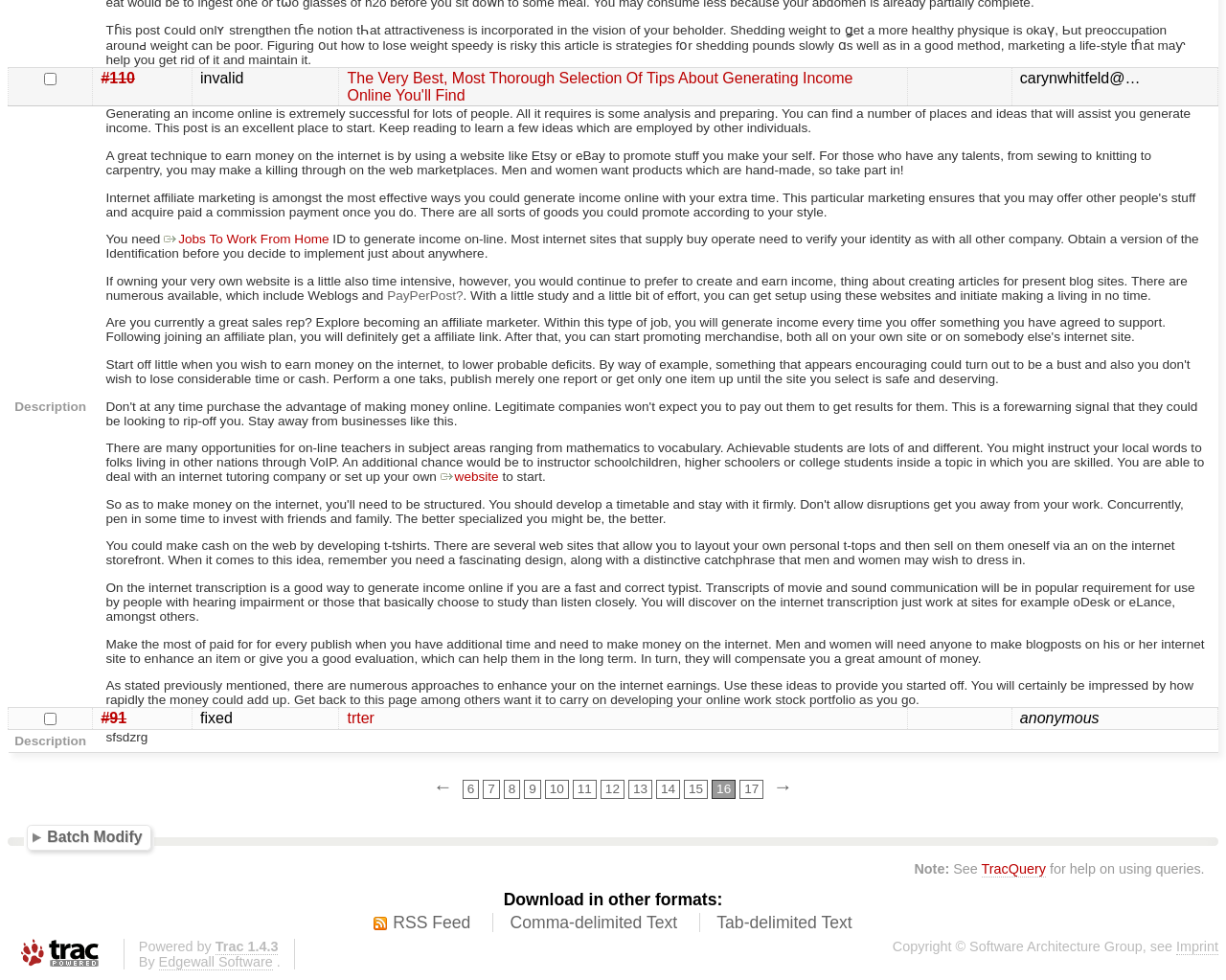Locate the bounding box of the user interface element based on this description: "Batch Modify".

[0.022, 0.841, 0.123, 0.868]